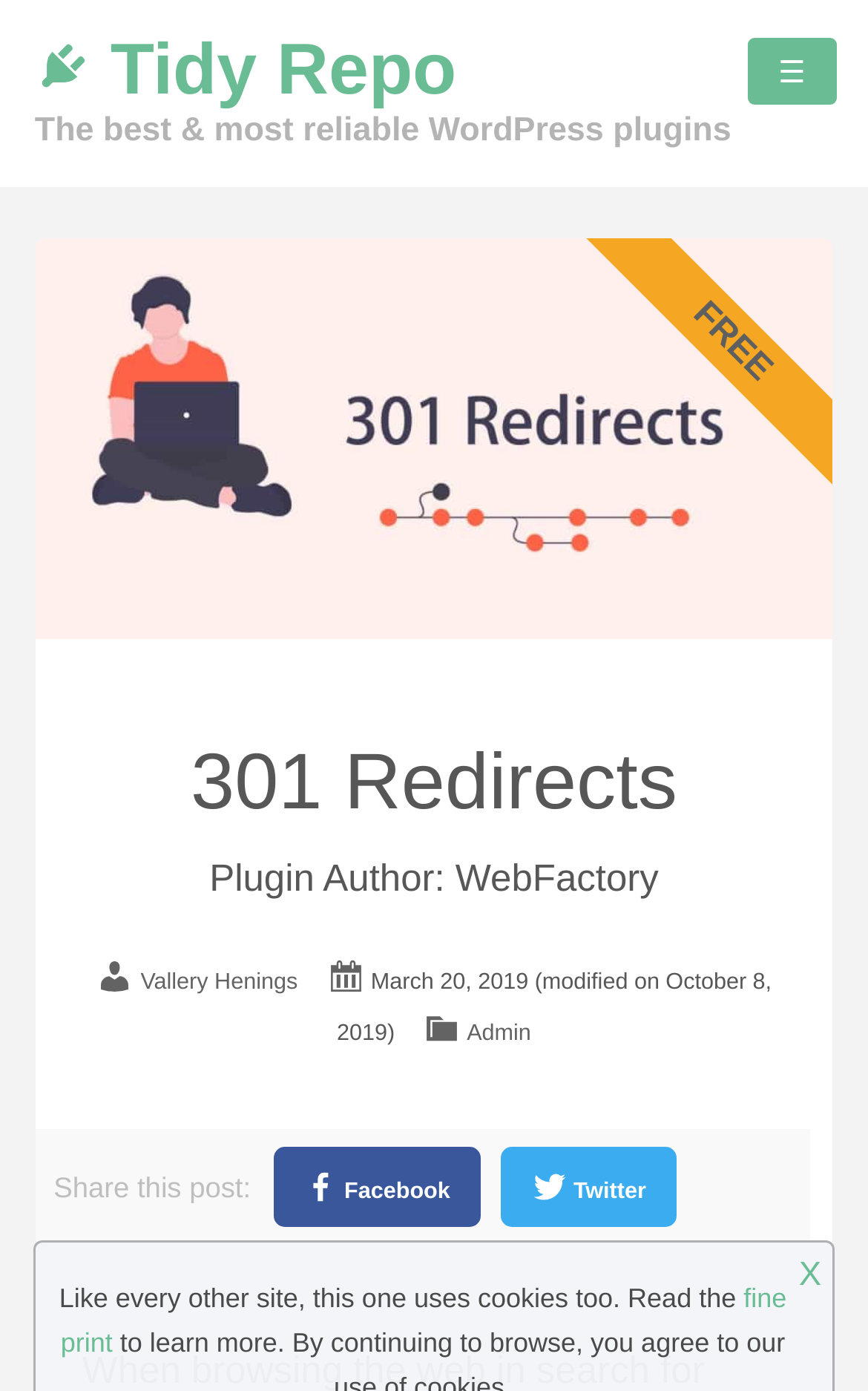Illustrate the webpage with a detailed description.

This webpage is about 301 Redirects, a WordPress plugin for improving on-page SEO by correctly handling redirects and 404 pages. At the top, there is a heading "Tidy Repo" with an SVG icon next to it, followed by a link to "Tidy Repo" and a static text describing the best and most reliable WordPress plugins. 

On the top right, there is a button with a hamburger icon. Below the heading, there are several links categorized by plugin types, such as Admin, Analytics, Backup, and so on. These links are arranged in two columns, with the first column starting from the top left and the second column starting from the middle left.

To the right of the categorized links, there is an image of the 301 Redirects plugin, followed by a heading "301 Redirects" and a static text "Plugin Author: WebFactory". Below this, there is a link to the author's name, Vallery Henings, and a static text showing the date the plugin was modified.

Further down, there are social media sharing links, including Facebook and Twitter, with their respective icons. At the very bottom, there is a static text about the website using cookies, with a link to the fine print, and a button to close the notification.